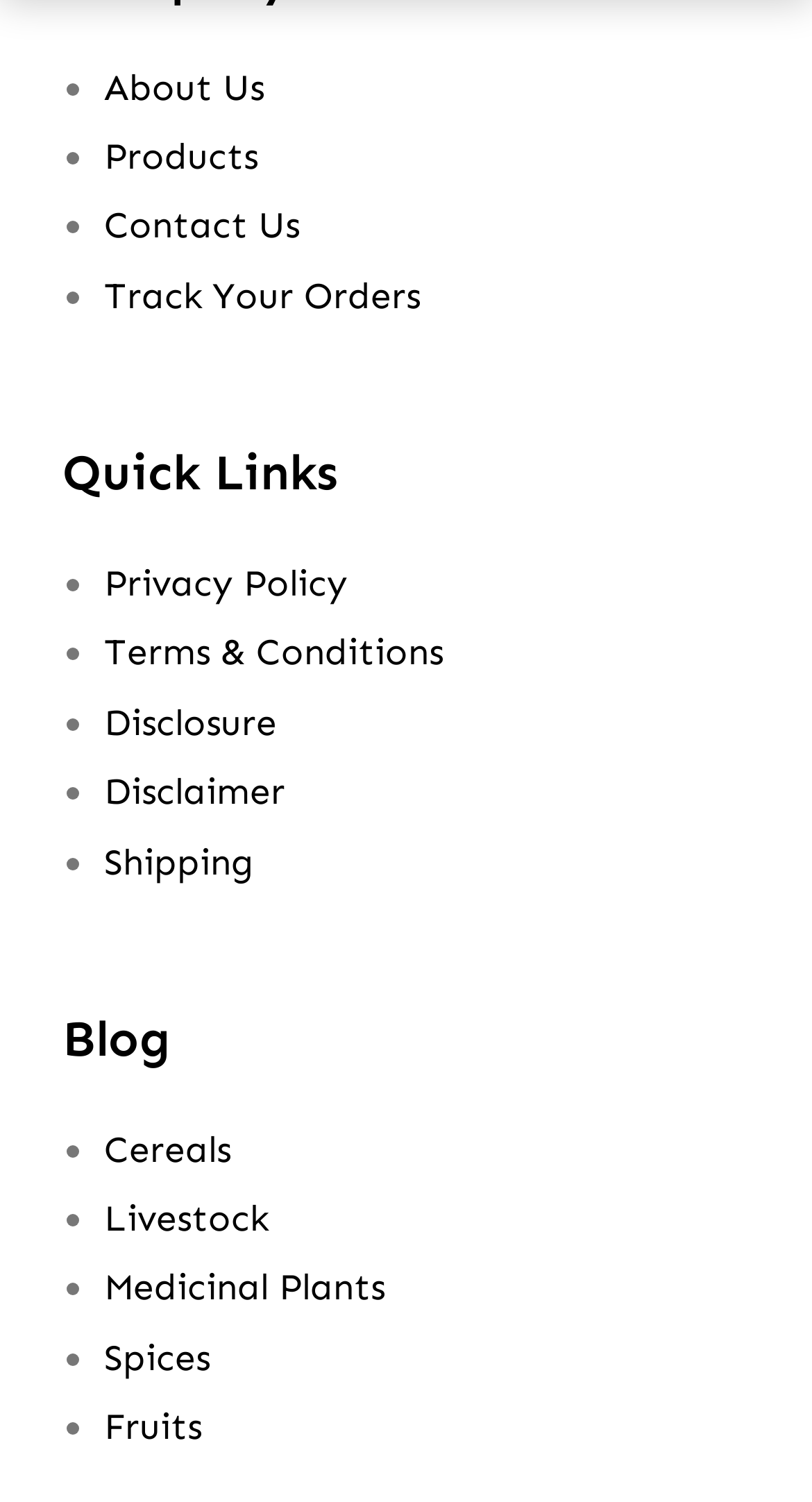Determine the bounding box coordinates for the UI element described. Format the coordinates as (top-left x, top-left y, bottom-right x, bottom-right y) and ensure all values are between 0 and 1. Element description: Medicinal Plants

[0.128, 0.842, 0.474, 0.873]